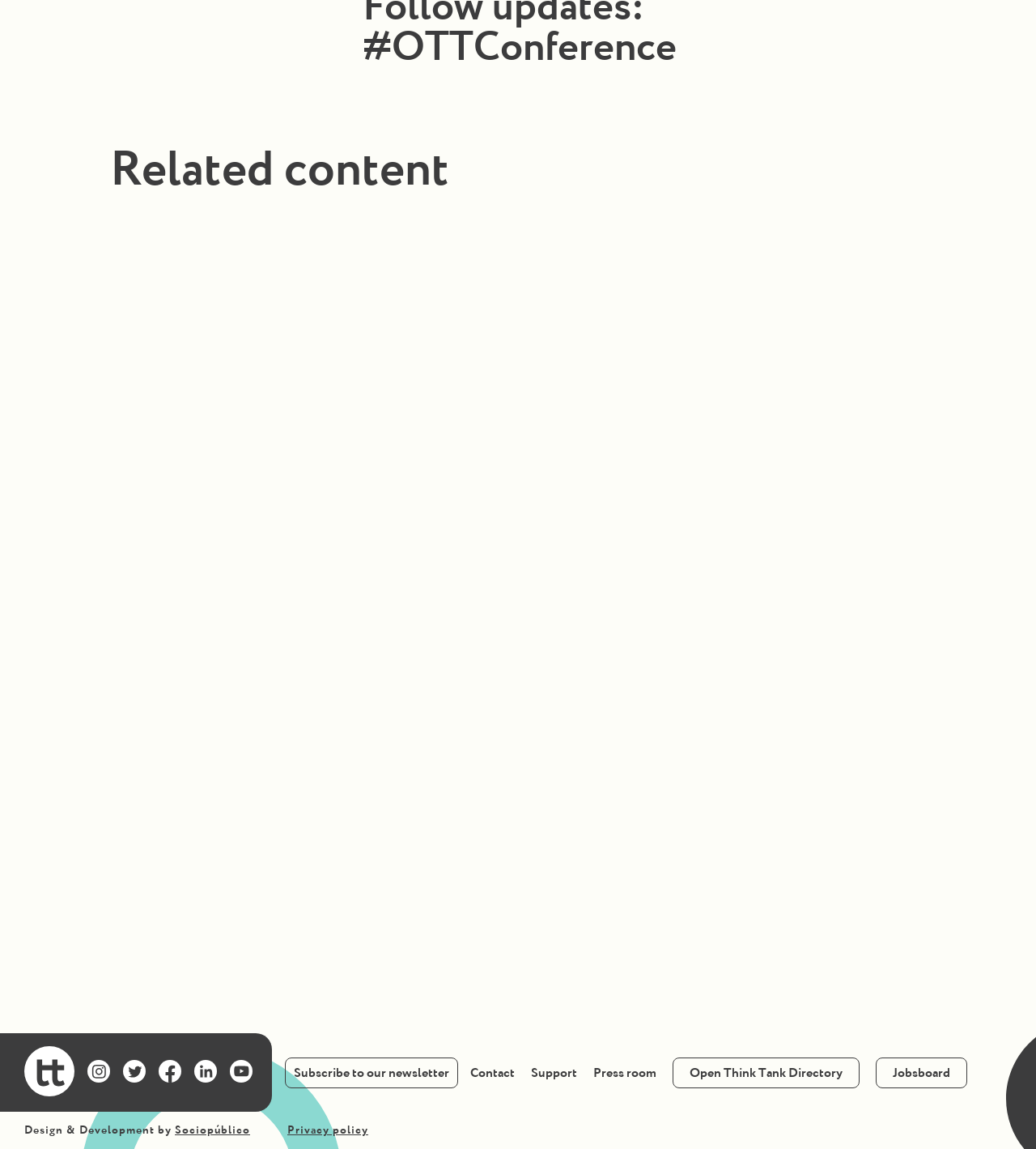Please find the bounding box coordinates of the element that you should click to achieve the following instruction: "Read the publication about So, you want to run a think tank?". The coordinates should be presented as four float numbers between 0 and 1: [left, top, right, bottom].

[0.512, 0.261, 0.731, 0.553]